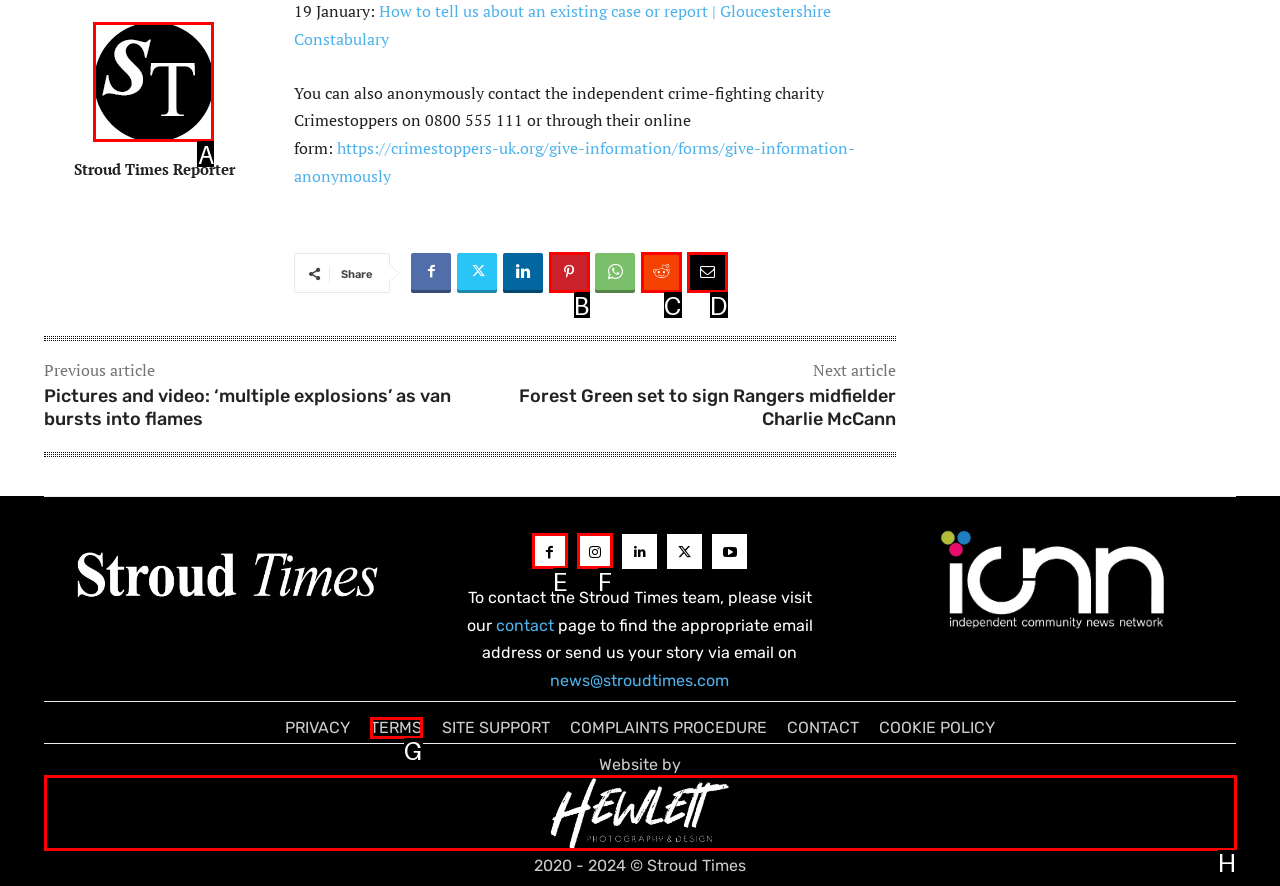Out of the given choices, which letter corresponds to the UI element required to Visit Stroud Times Reporter? Answer with the letter.

A